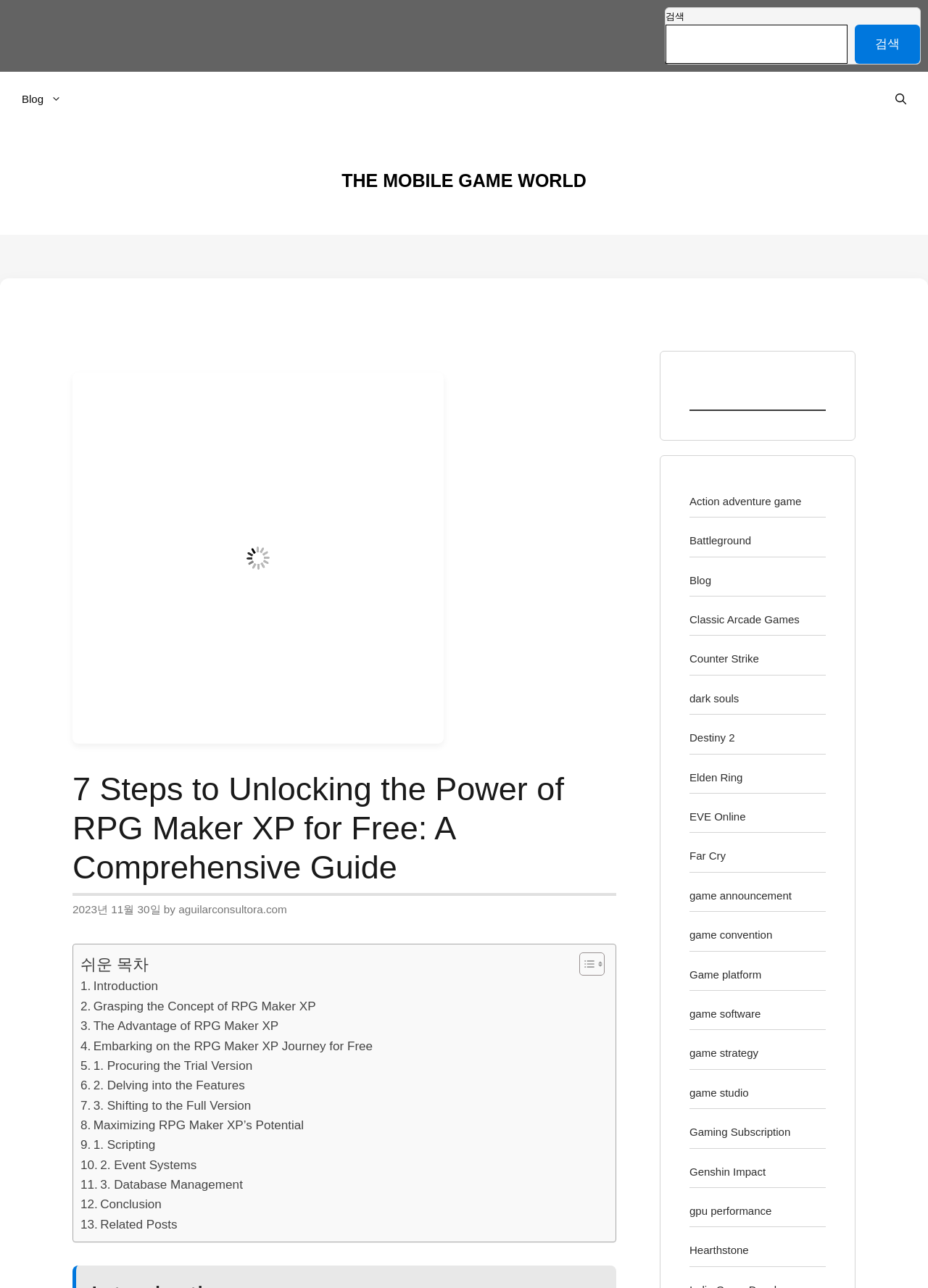What is the purpose of the search bar?
Please provide a detailed and comprehensive answer to the question.

The search bar is located at the top right corner of the webpage, and it allows users to search for specific content within the website. This is evident from the presence of a search icon and a text input field, which are typical components of a search bar.